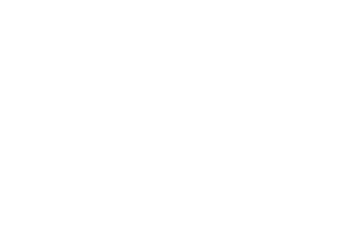What environments require optimal performance? Refer to the image and provide a one-word or short phrase answer.

Aerospace and telecommunications